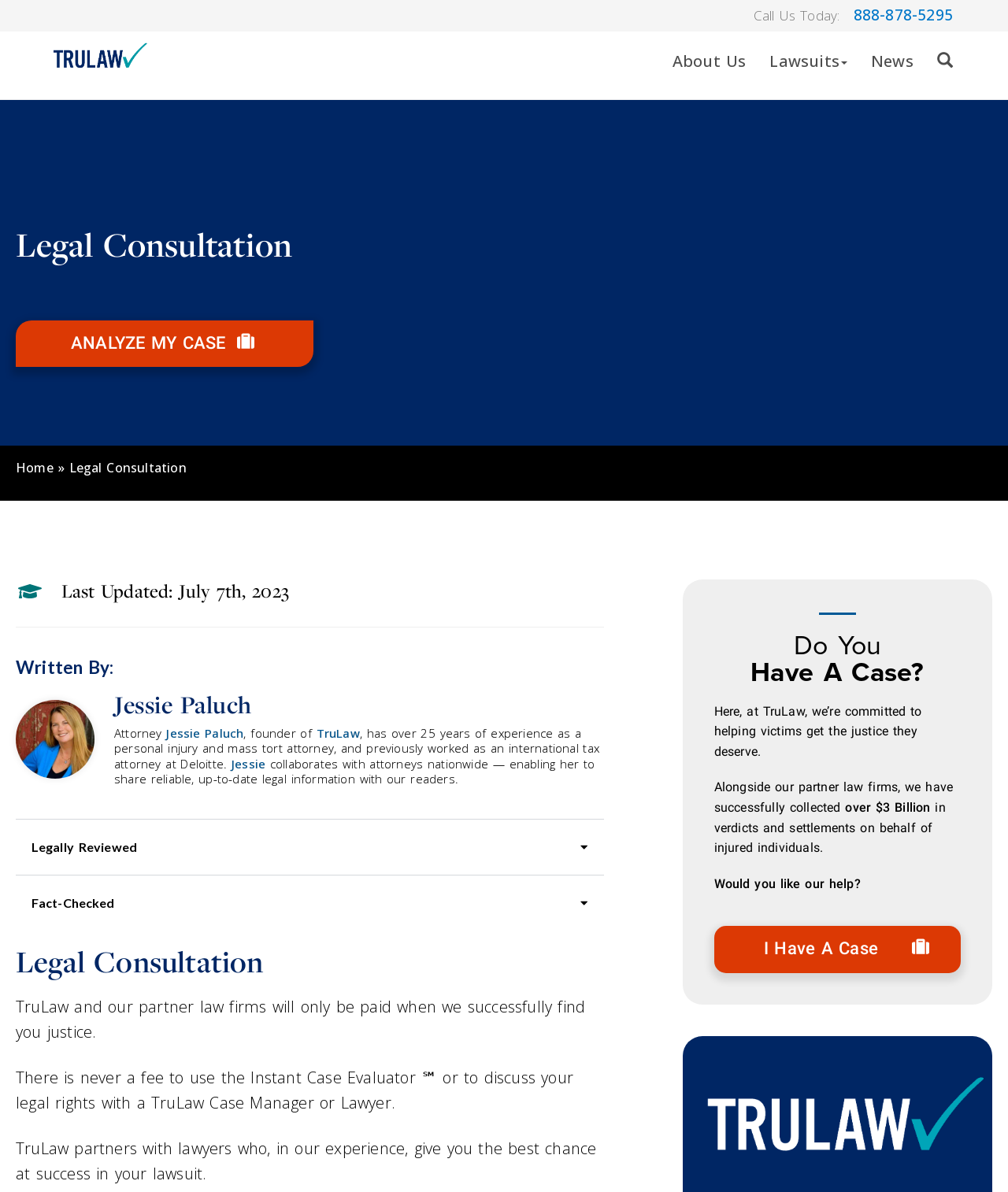Highlight the bounding box coordinates of the region I should click on to meet the following instruction: "Analyze my case".

[0.016, 0.268, 0.311, 0.308]